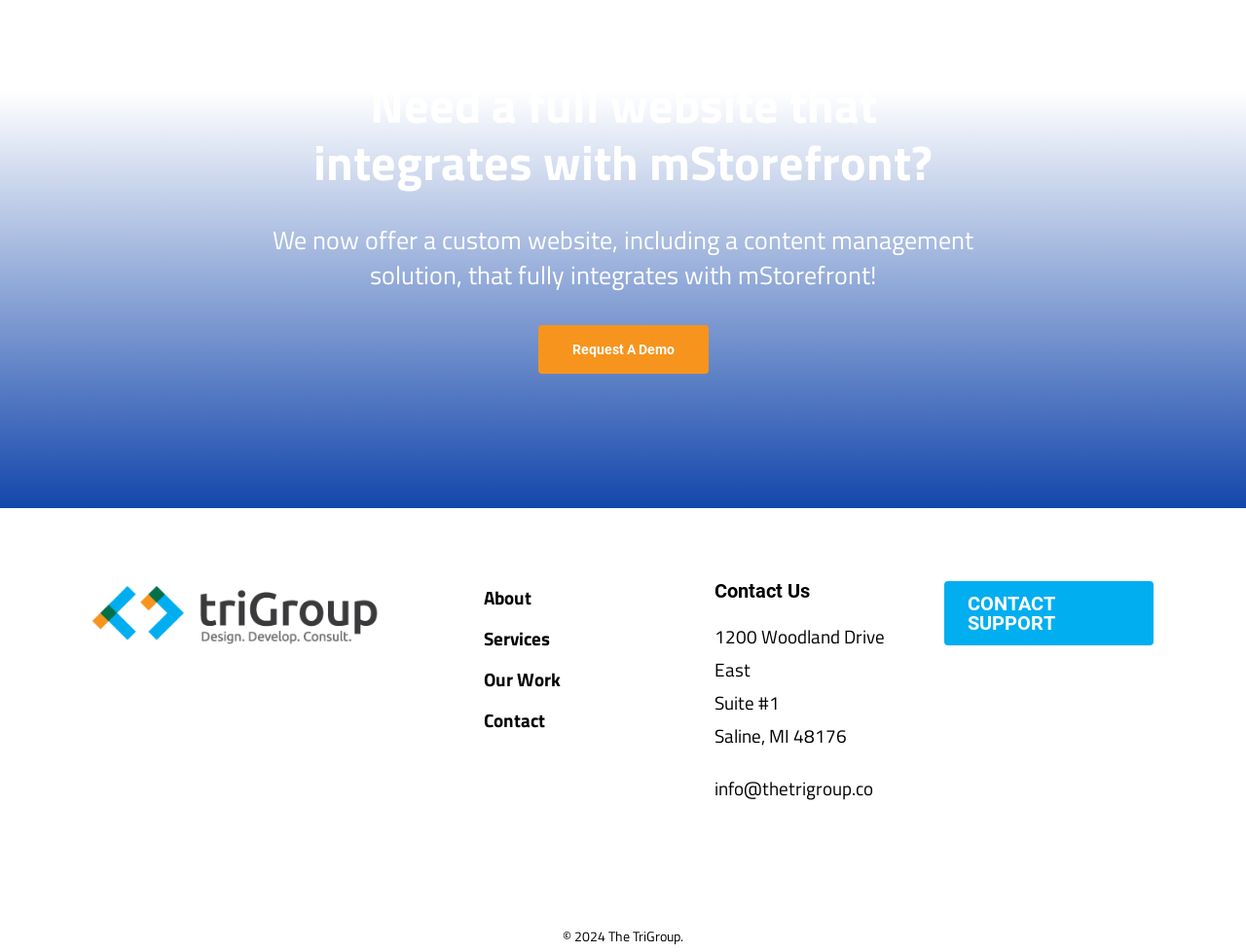Please provide a comprehensive answer to the question below using the information from the image: How many navigation links are there?

I counted the number of navigation links by looking at the top section of the webpage, where I found links to 'About', 'Services', 'Our Work', 'Contact', and the triGroup logo.